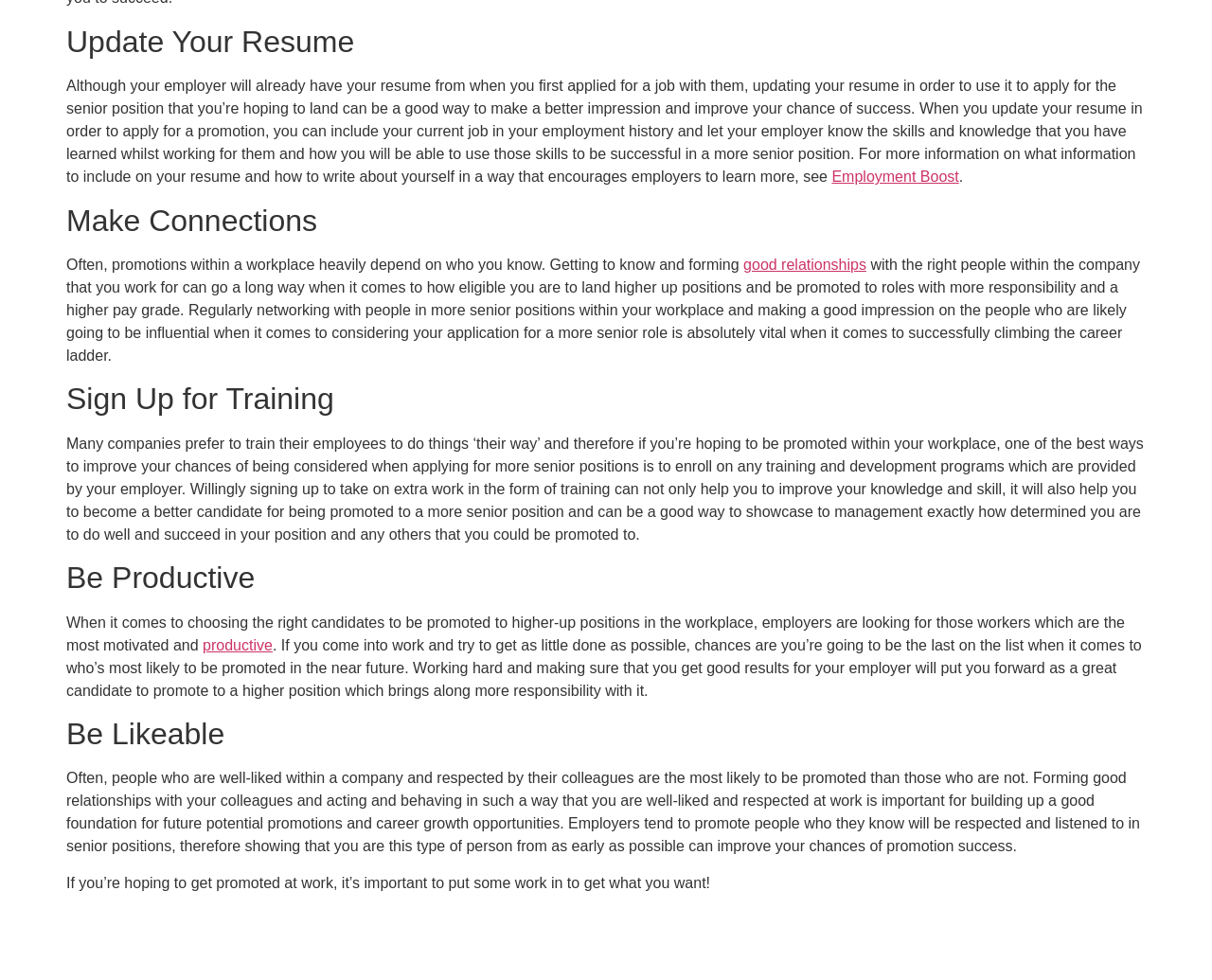Using the given element description, provide the bounding box coordinates (top-left x, top-left y, bottom-right x, bottom-right y) for the corresponding UI element in the screenshot: good relationships

[0.613, 0.262, 0.715, 0.278]